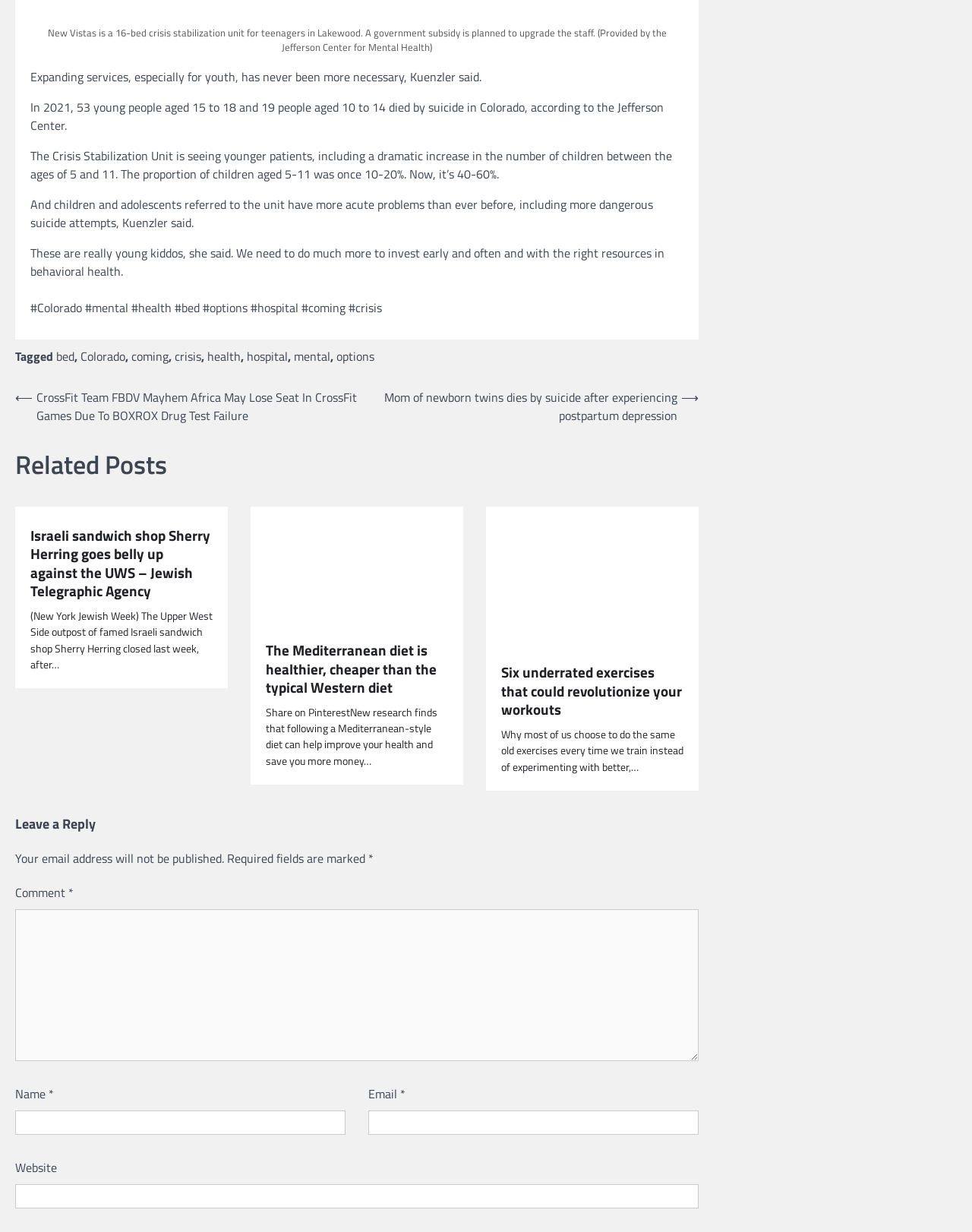Using the information in the image, give a detailed answer to the following question: What is the name of the Israeli sandwich shop mentioned in the related post?

In the related post section, there is an article about an Israeli sandwich shop that closed its Upper West Side outpost. The name of the shop is Sherry Herring, as mentioned in the heading and link text.